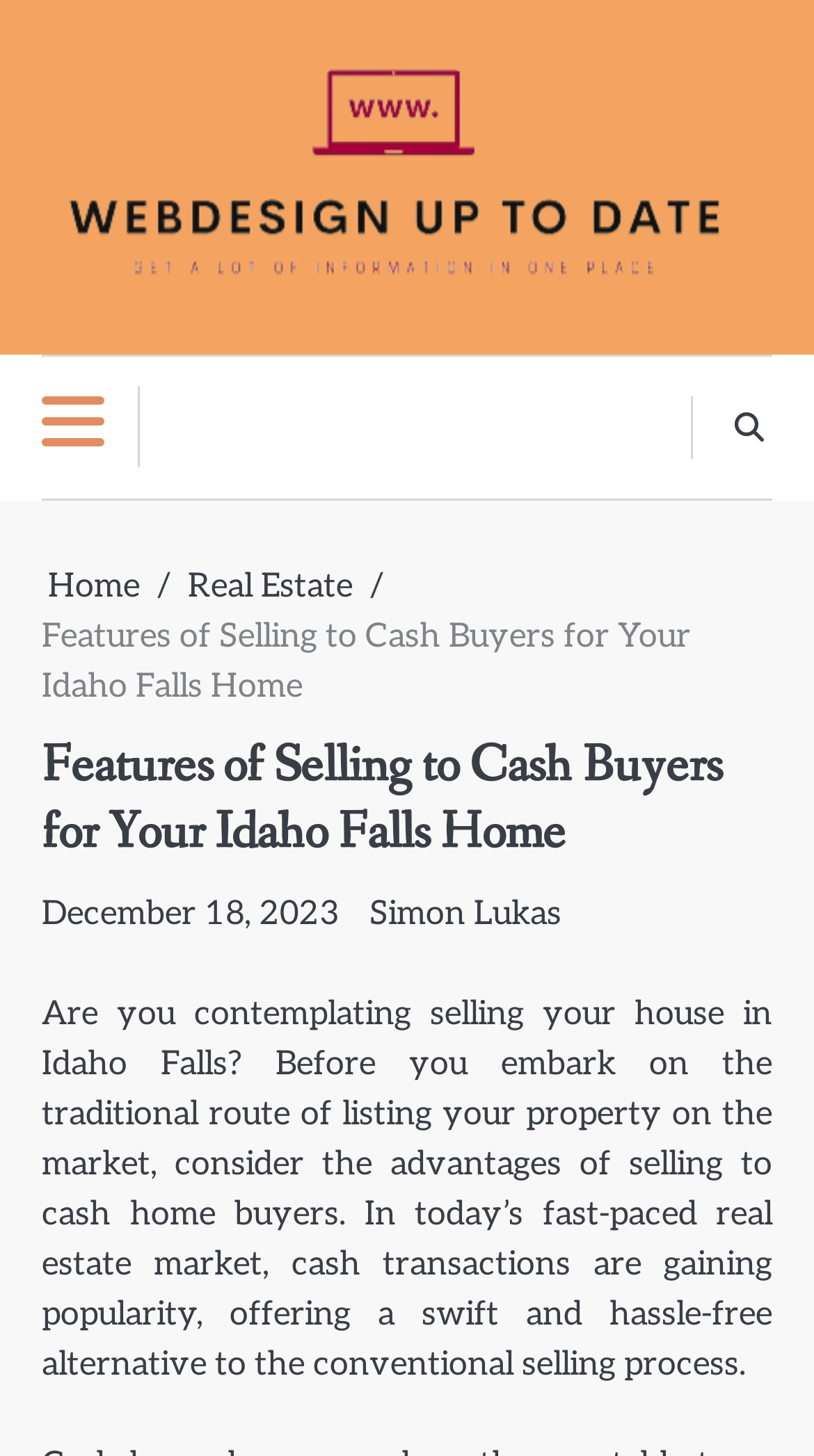For the given element description Home, determine the bounding box coordinates of the UI element. The coordinates should follow the format (top-left x, top-left y, bottom-right x, bottom-right y) and be within the range of 0 to 1.

[0.059, 0.389, 0.172, 0.416]